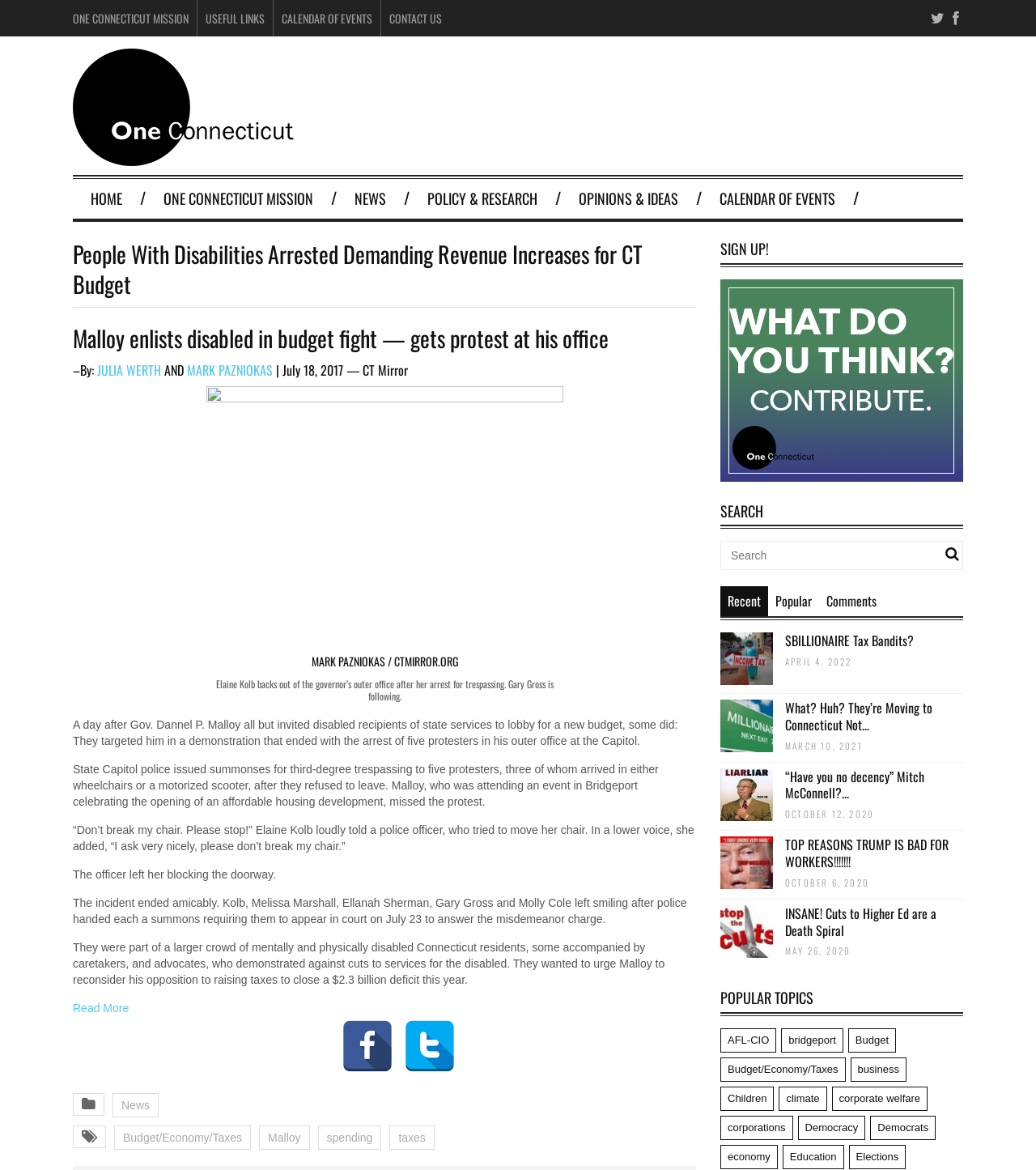Who is the author of the article?
Based on the visual content, answer with a single word or a brief phrase.

JULIA WERTH AND MARK PAZNIOKAS